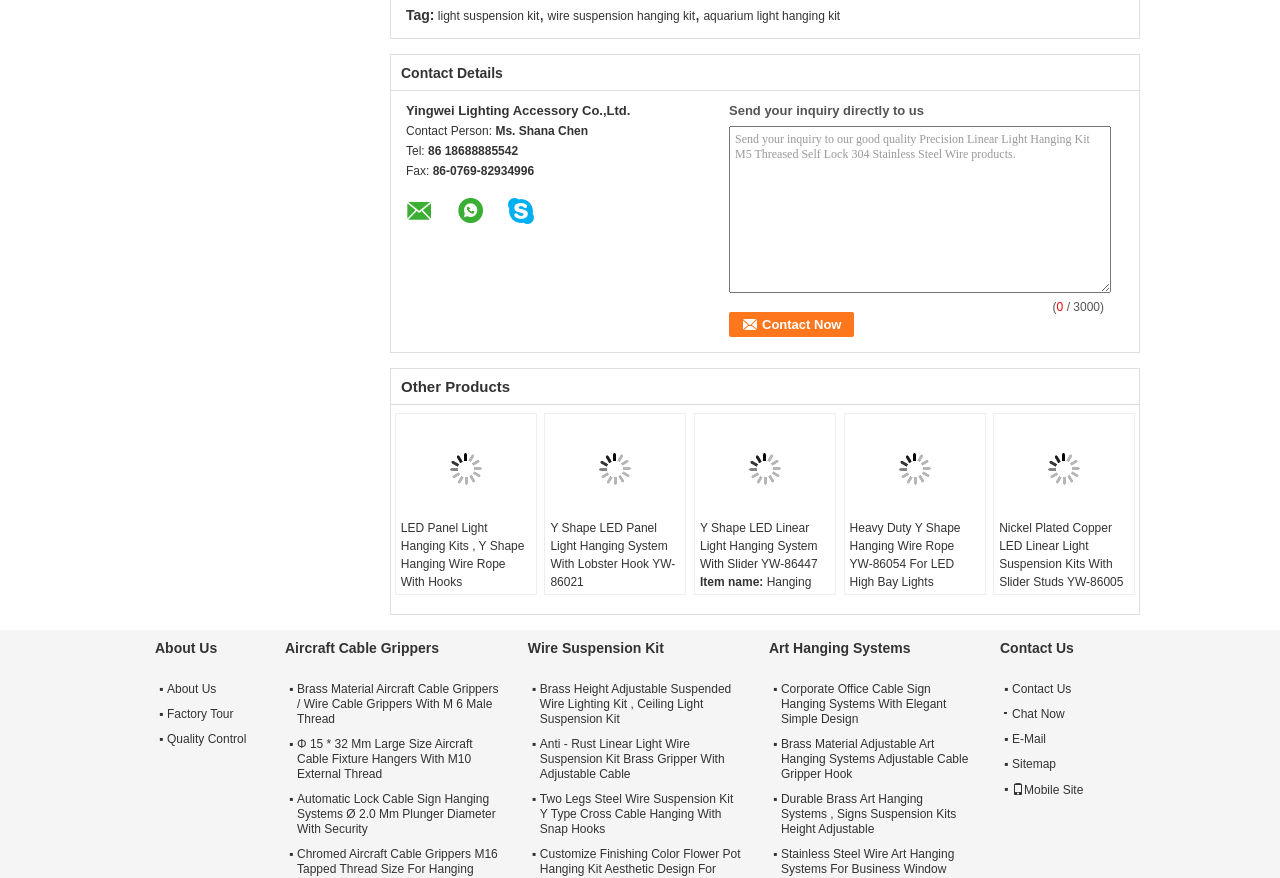Determine the bounding box coordinates (top-left x, top-left y, bottom-right x, bottom-right y) of the UI element described in the following text: Art Hanging Systems

[0.601, 0.729, 0.711, 0.747]